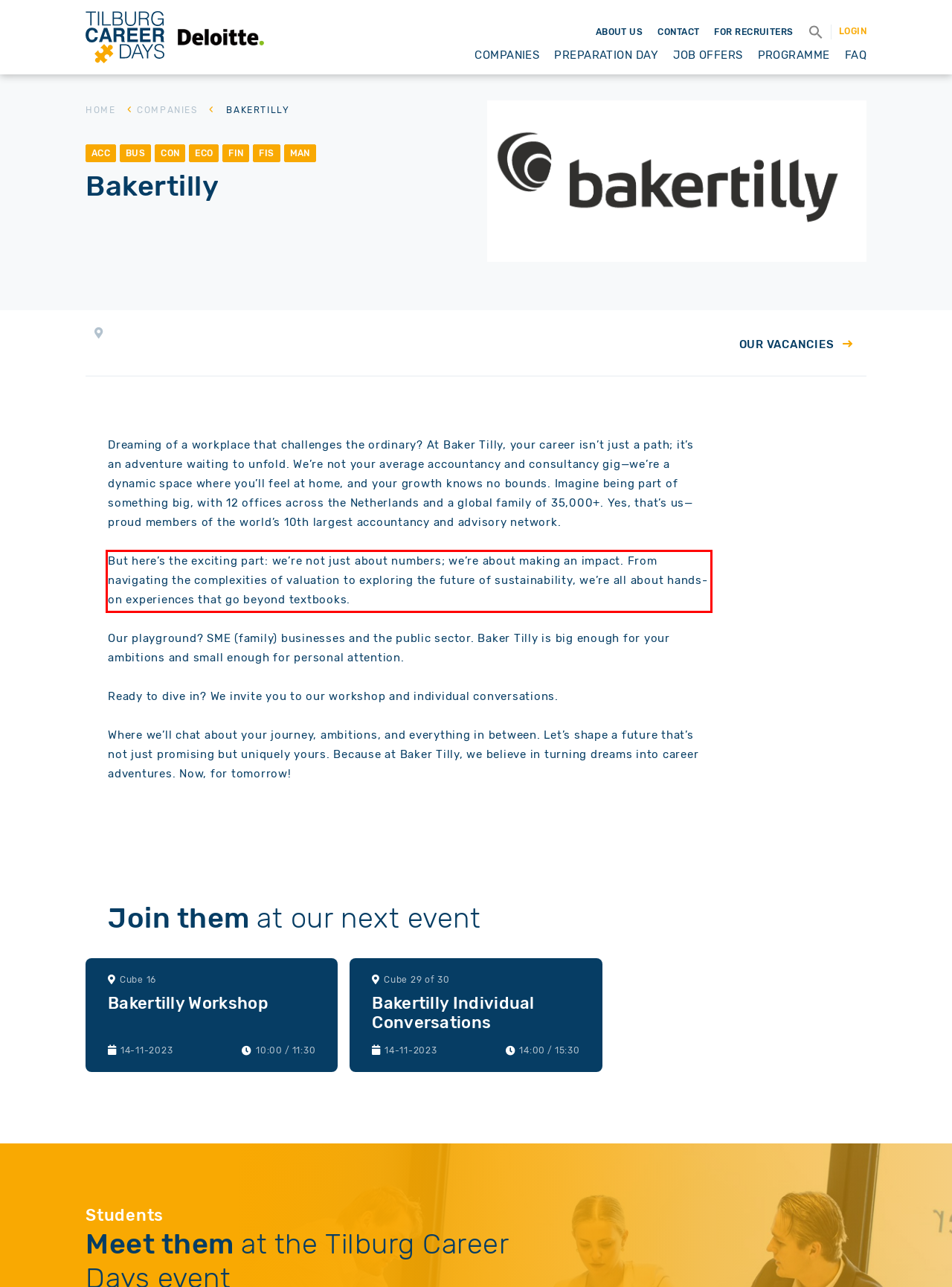Given the screenshot of a webpage, identify the red rectangle bounding box and recognize the text content inside it, generating the extracted text.

But here’s the exciting part: we’re not just about numbers; we’re about making an impact. From navigating the complexities of valuation to exploring the future of sustainability, we’re all about hands-on experiences that go beyond textbooks.